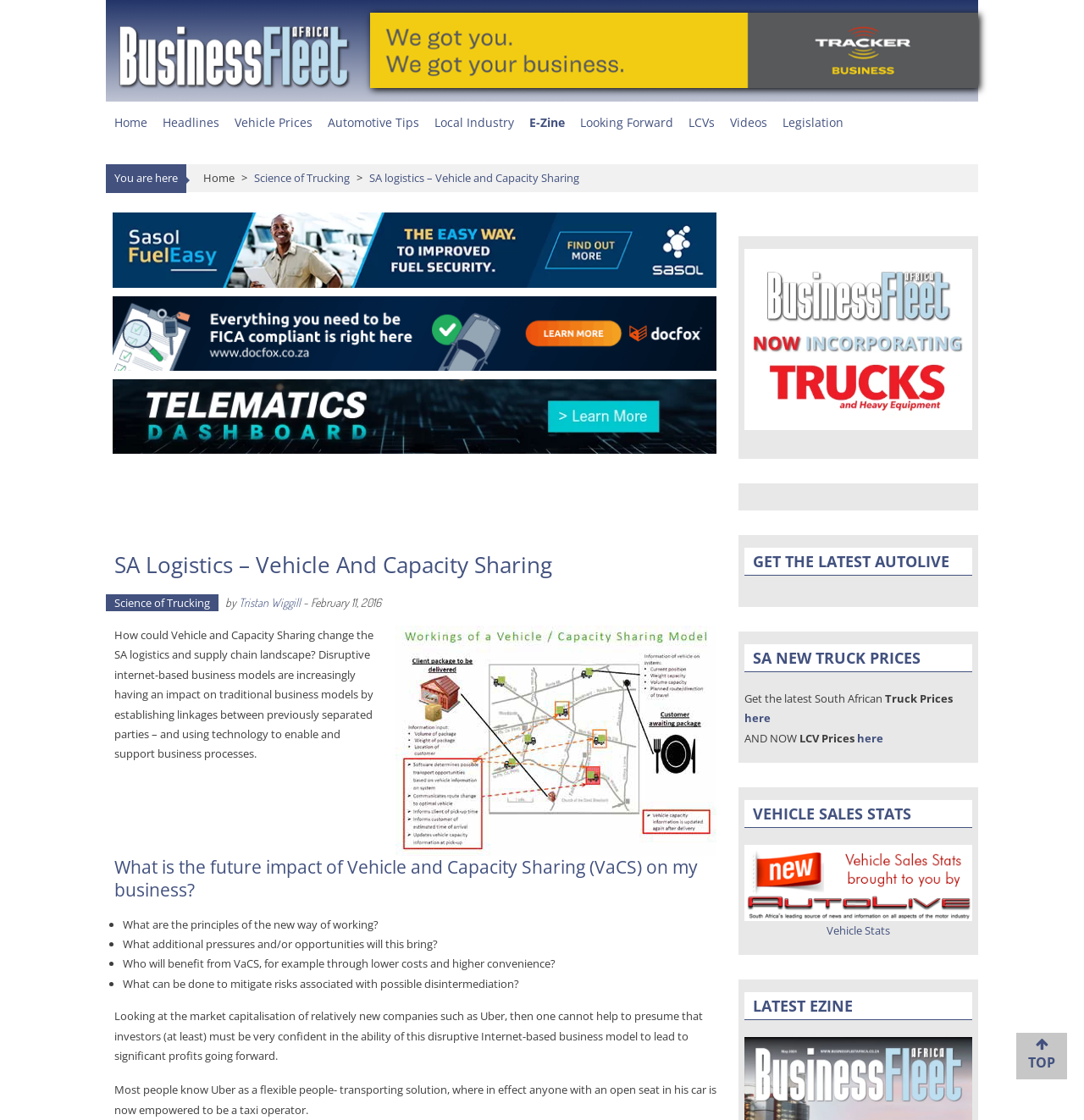Provide a short, one-word or phrase answer to the question below:
Who is the author of the article?

Tristan Wiggill